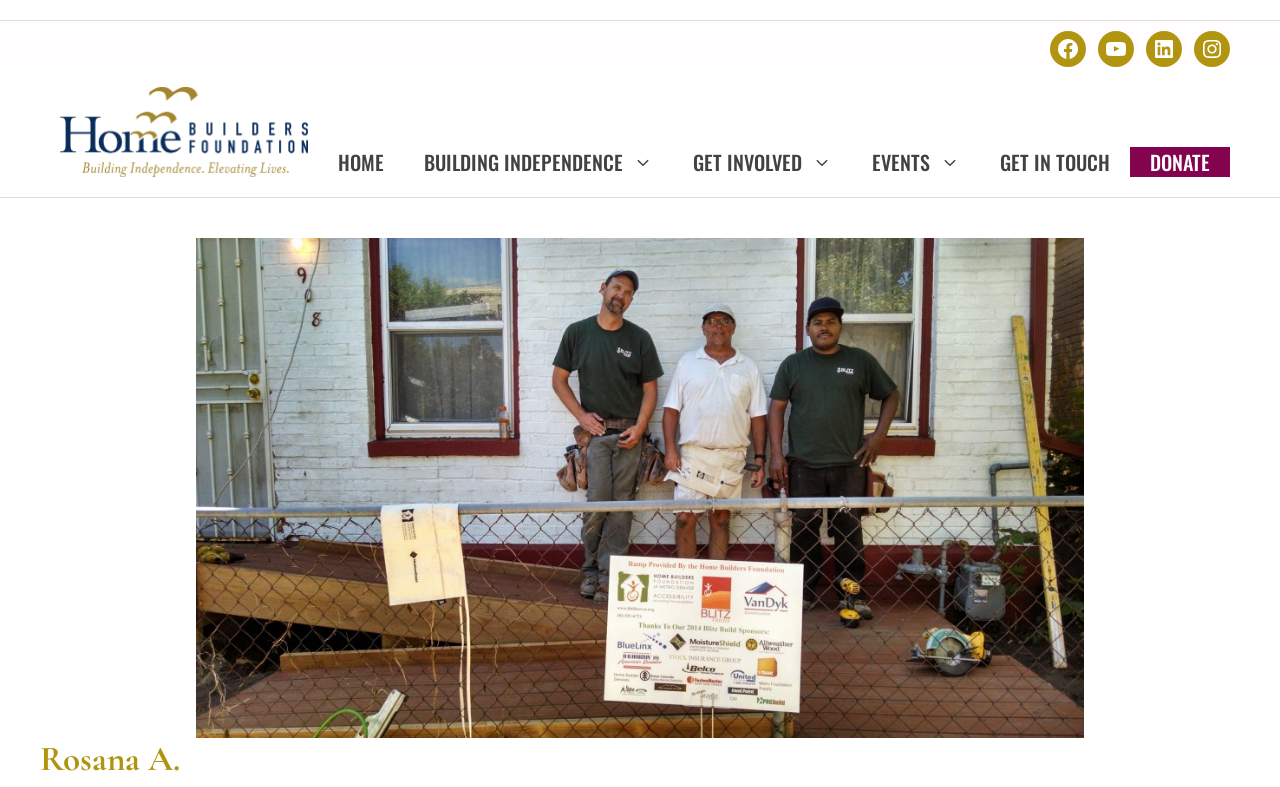What is the name of the organization?
Carefully analyze the image and provide a thorough answer to the question.

I found the answer by looking at the banner element, which contains a link with the text 'Home Builders Foundation'. This link is likely to be the name of the organization.